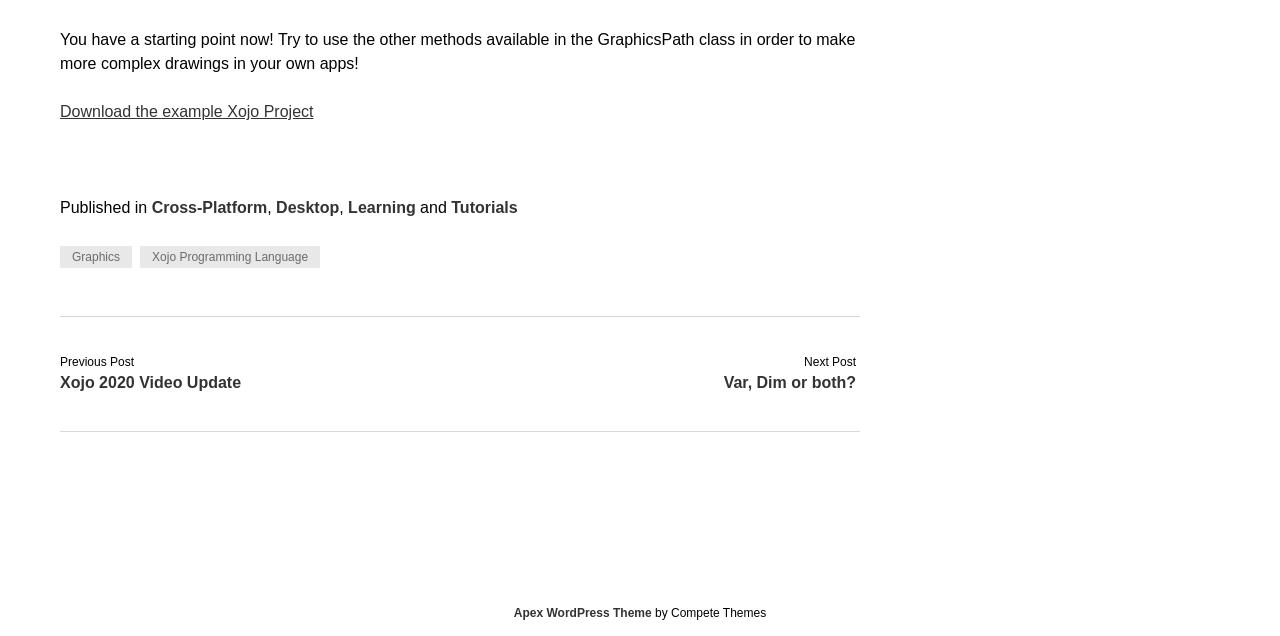Ascertain the bounding box coordinates for the UI element detailed here: "Xojo 2020 Video Update". The coordinates should be provided as [left, top, right, bottom] with each value being a float between 0 and 1.

[0.047, 0.588, 0.188, 0.615]